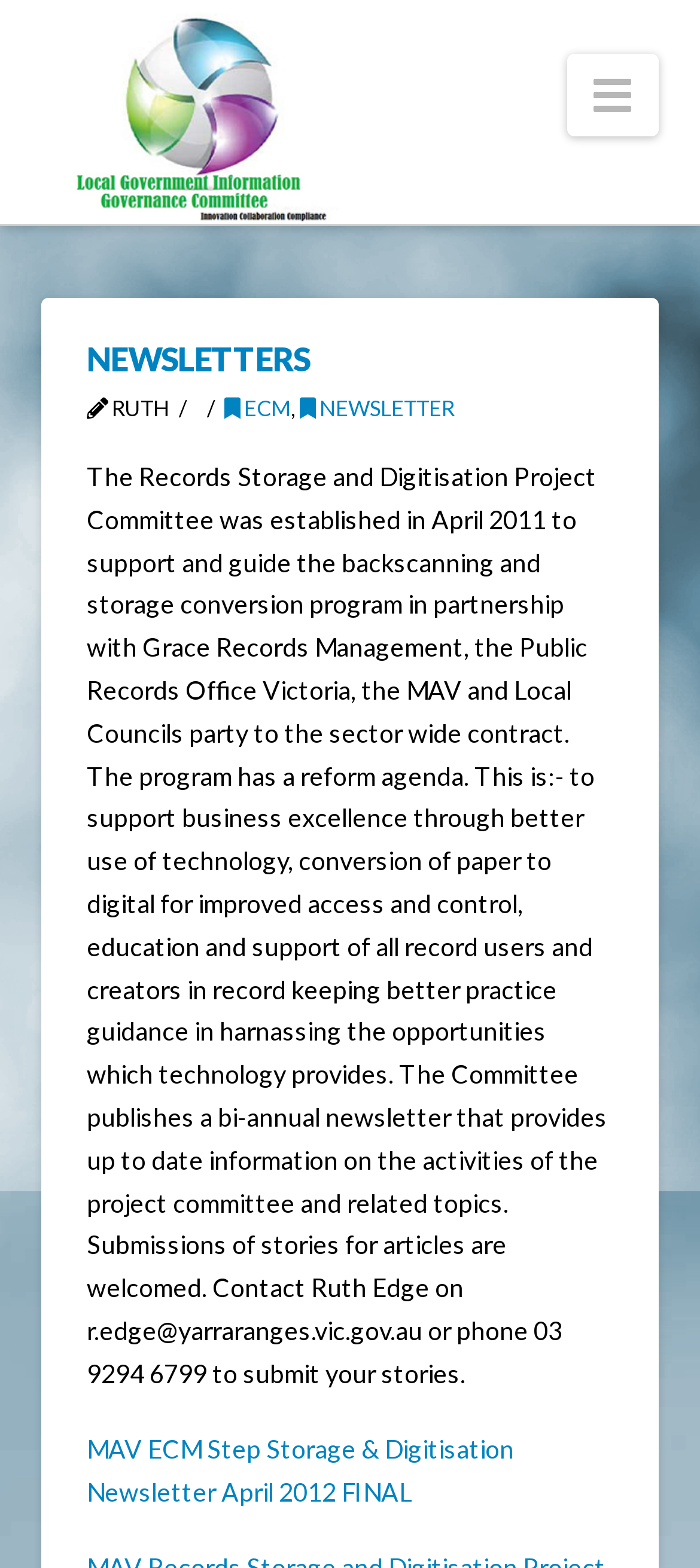What is the goal of the program?
Please answer the question with a single word or phrase, referencing the image.

Business excellence through technology